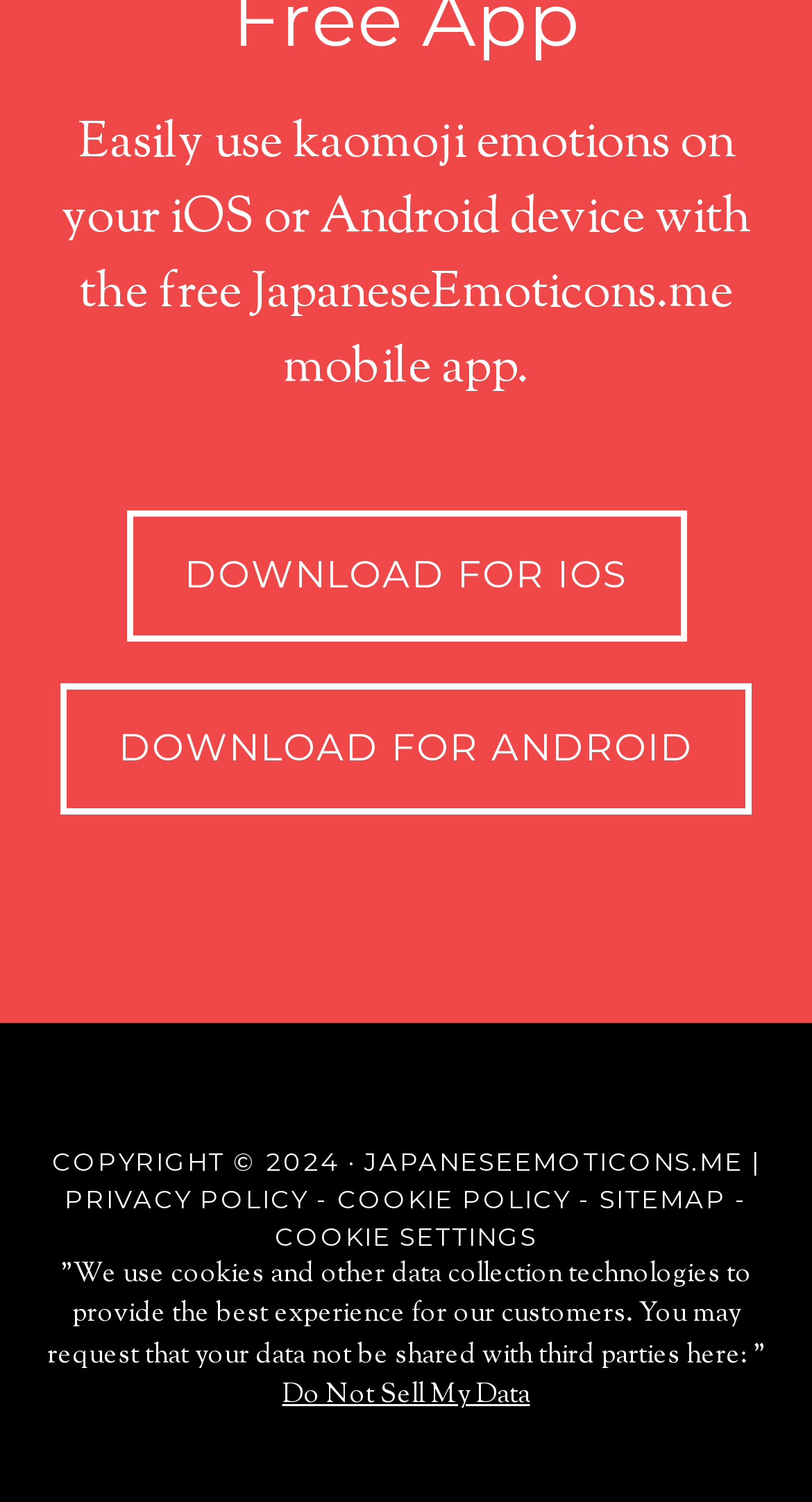How many download options are available?
From the image, provide a succinct answer in one word or a short phrase.

2